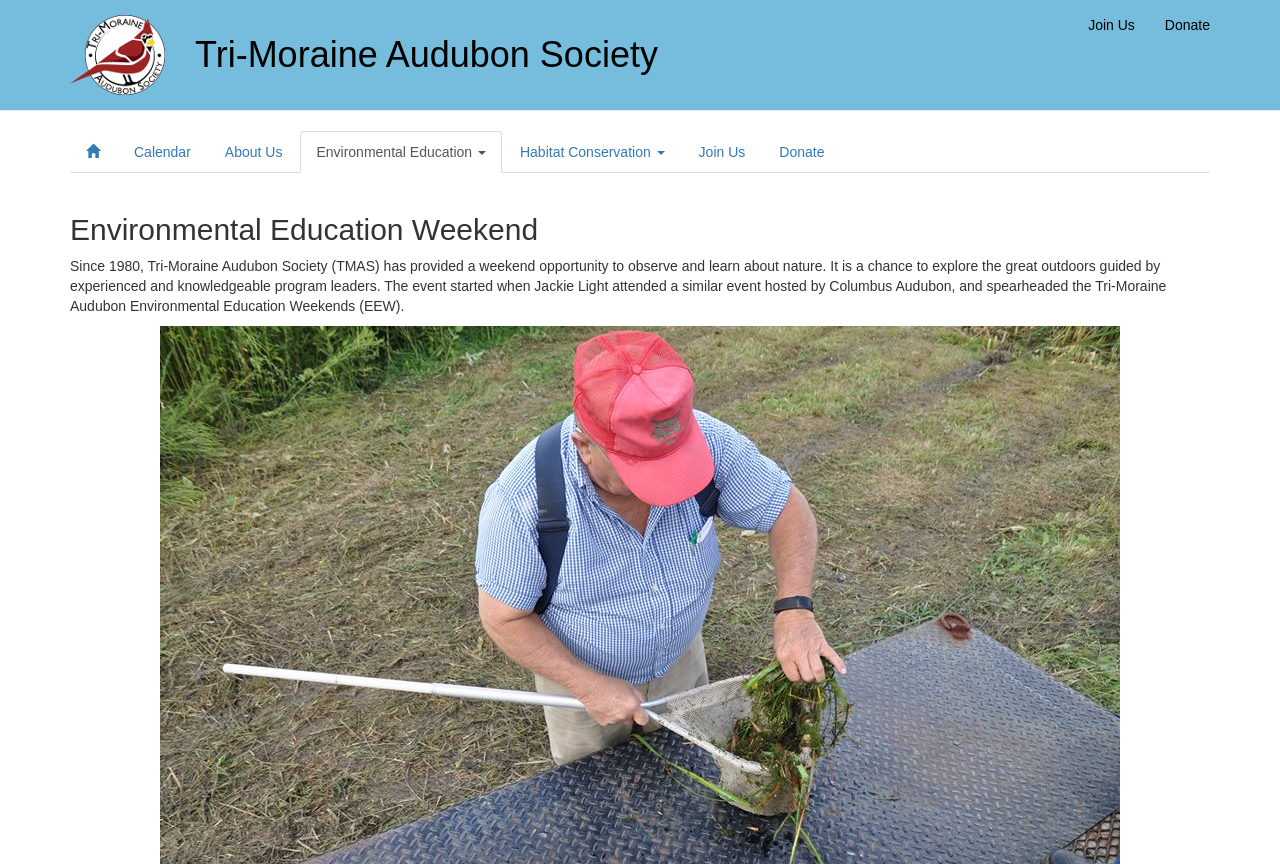Extract the bounding box of the UI element described as: "Join Us".

[0.533, 0.152, 0.595, 0.2]